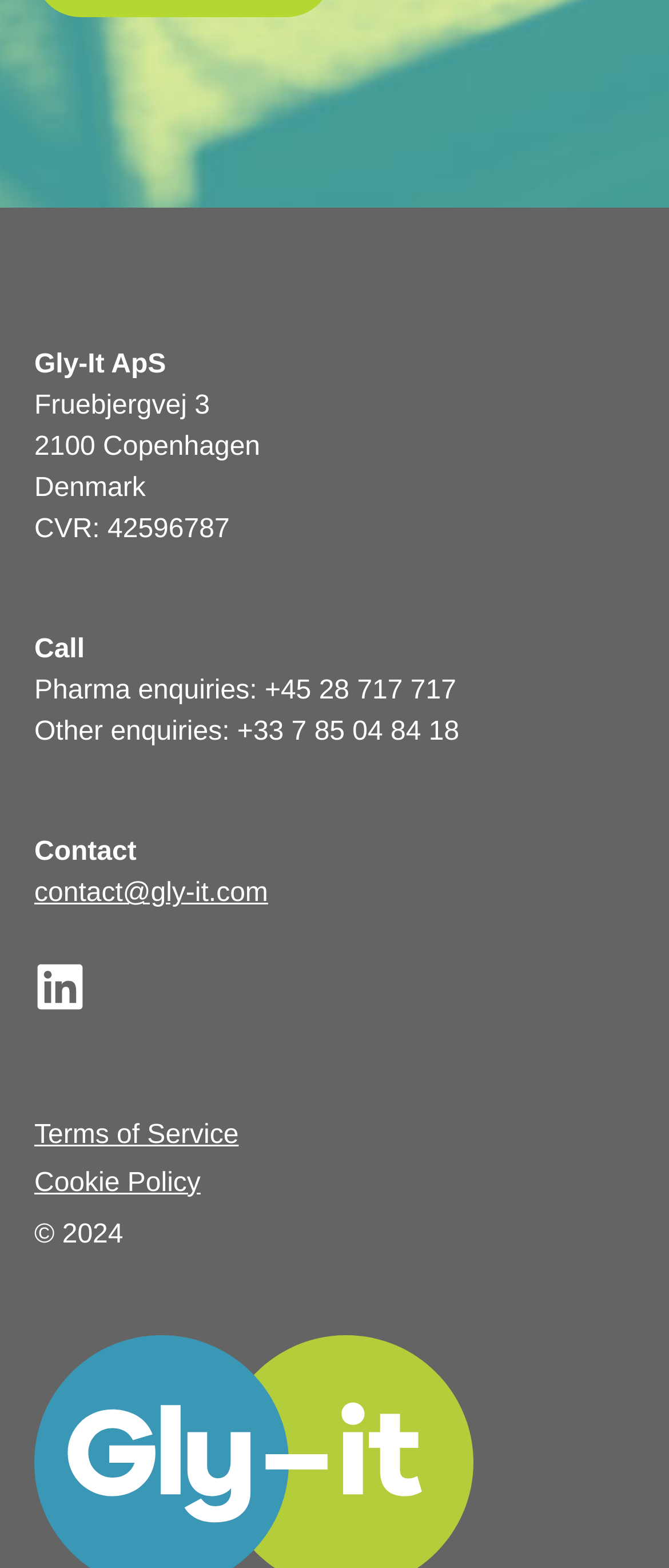For the element described, predict the bounding box coordinates as (top-left x, top-left y, bottom-right x, bottom-right y). All values should be between 0 and 1. Element description: contact@gly-it.com

[0.051, 0.561, 0.401, 0.579]